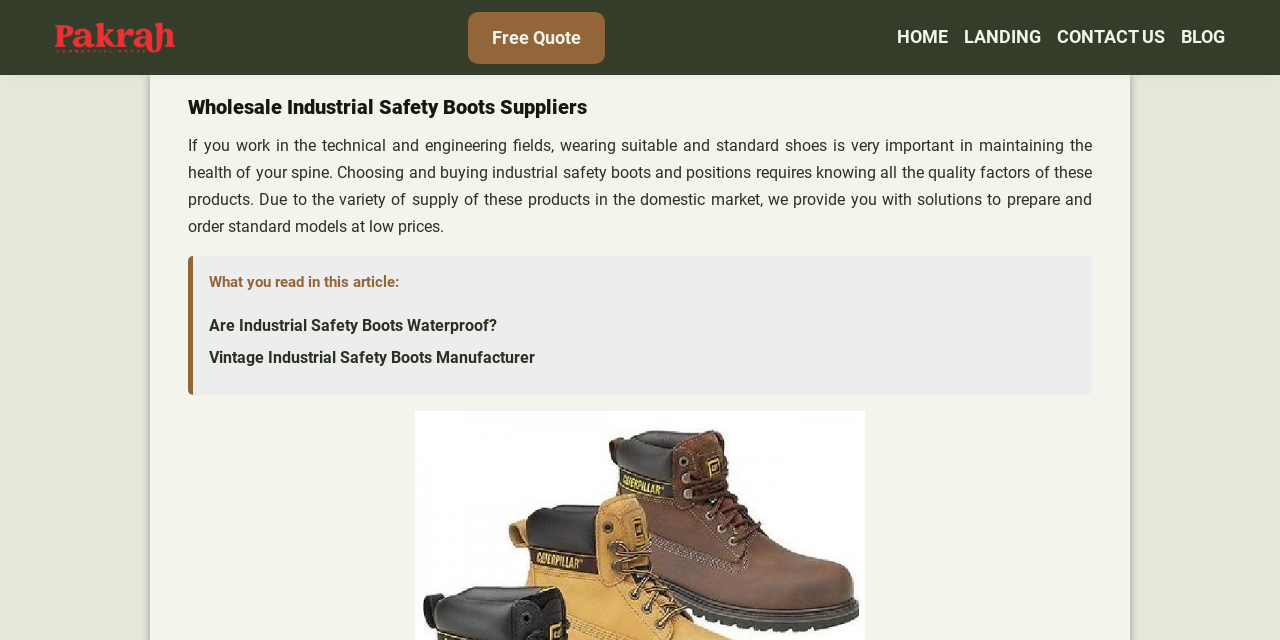What is the main topic of this webpage?
Please describe in detail the information shown in the image to answer the question.

Based on the webpage content, it appears that the main topic is related to industrial safety boots, as the heading mentions 'Wholesale Industrial Safety Boots Suppliers' and the text discusses the importance of wearing suitable shoes in technical and engineering fields.